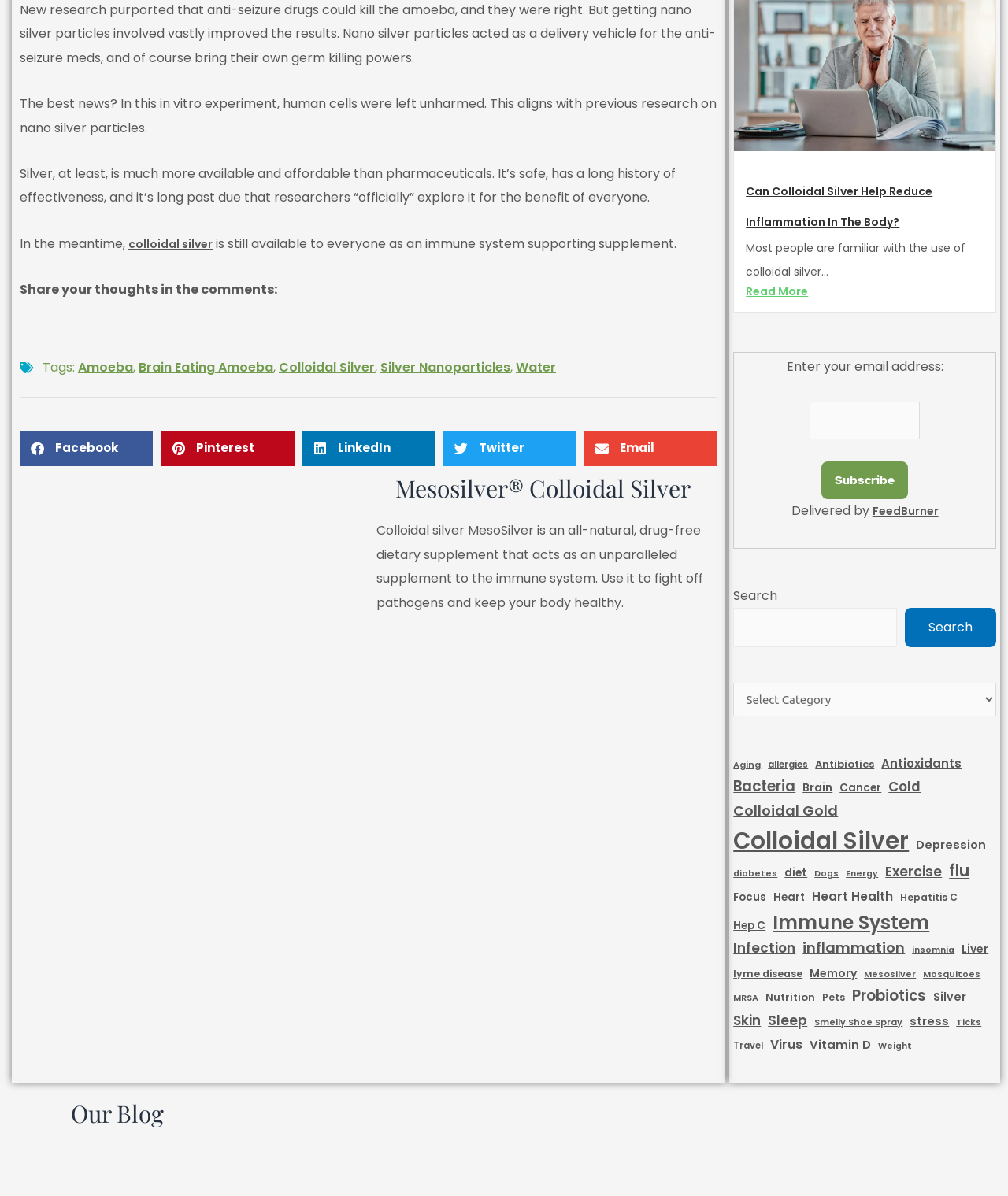Given the element description Smelly Shoe Spray, identify the bounding box coordinates for the UI element on the webpage screenshot. The format should be (top-left x, top-left y, bottom-right x, bottom-right y), with values between 0 and 1.

[0.808, 0.849, 0.896, 0.86]